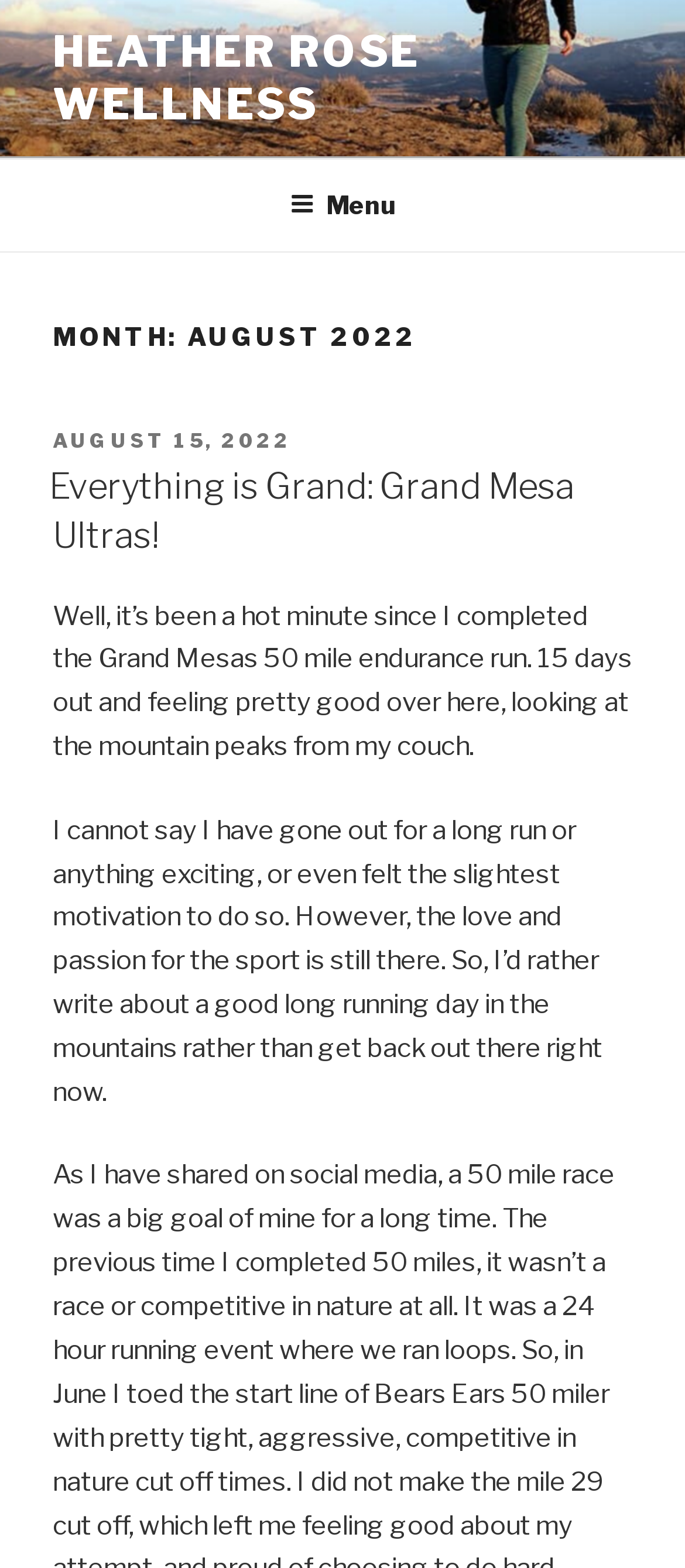Is the top menu expanded?
Answer with a single word or short phrase according to what you see in the image.

False